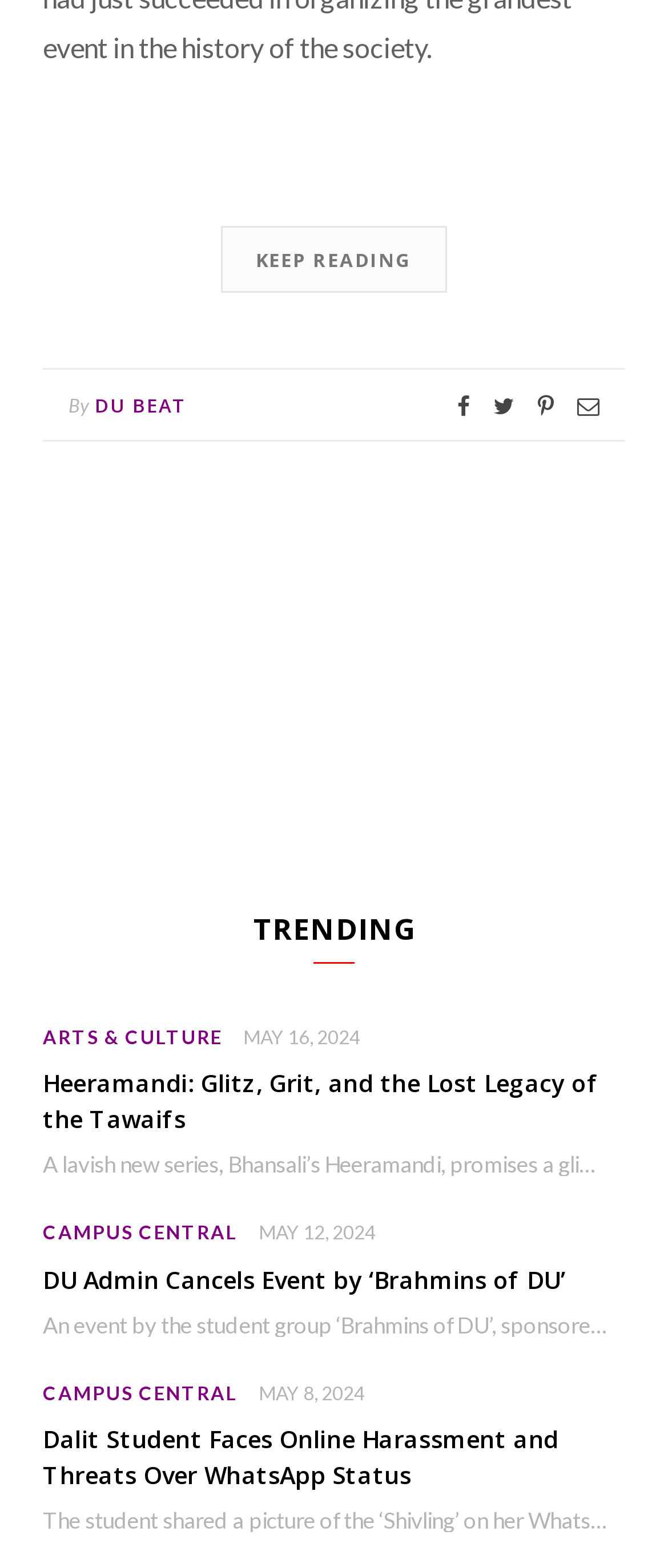What is the section of the article 'Dalit Student Faces Online Harassment and Threats Over WhatsApp Status'?
Based on the image, give a concise answer in the form of a single word or short phrase.

CAMPUS CENTRAL